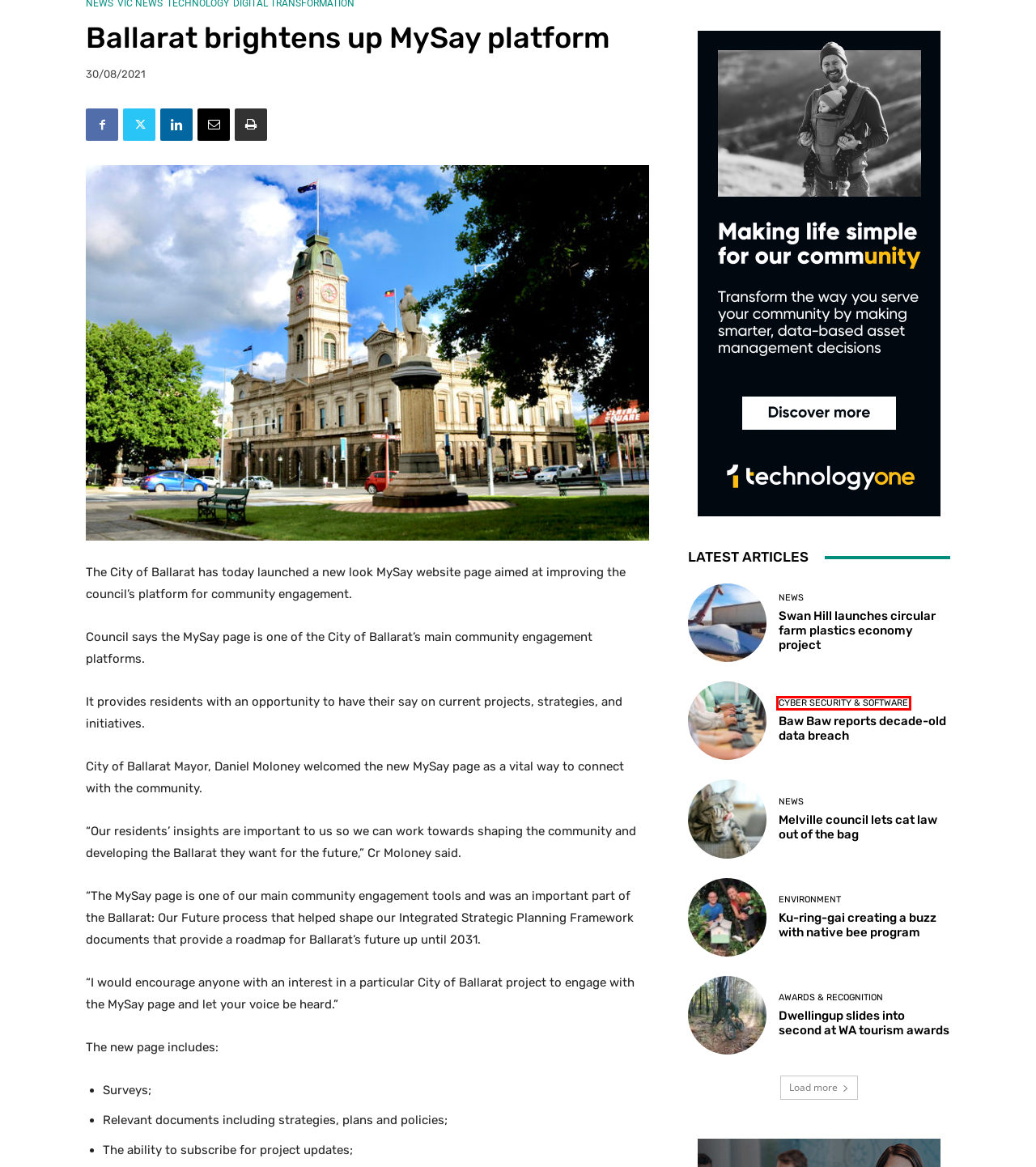You are looking at a screenshot of a webpage with a red bounding box around an element. Determine the best matching webpage description for the new webpage resulting from clicking the element in the red bounding box. Here are the descriptions:
A. Baw Baw reports decade-old data breach - Inside Local Government
B. Dwellingup slides into second at WA tourism awards - Inside Local Government
C. Ku-ring-gai creating a buzz with native bee program - Inside Local Government
D. Environment Archives - Inside Local Government
E. Melville council lets cat law out of the bag - Inside Local Government
F. Cyber Security & Software Archives - Inside Local Government
G. Swan Hill launches circular farm plastics economy project - Inside Local Government
H. Inside Local Government

F